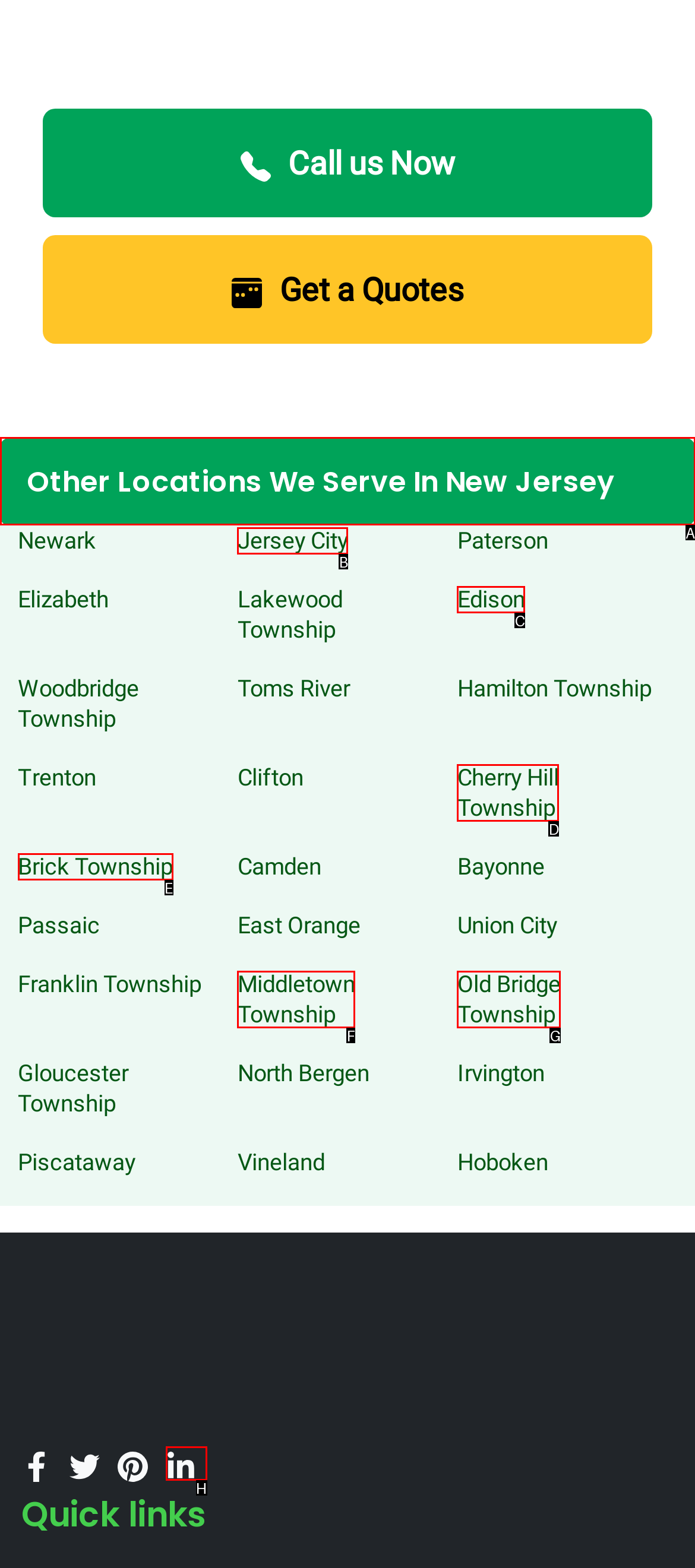Given the task: Expand other locations, point out the letter of the appropriate UI element from the marked options in the screenshot.

A